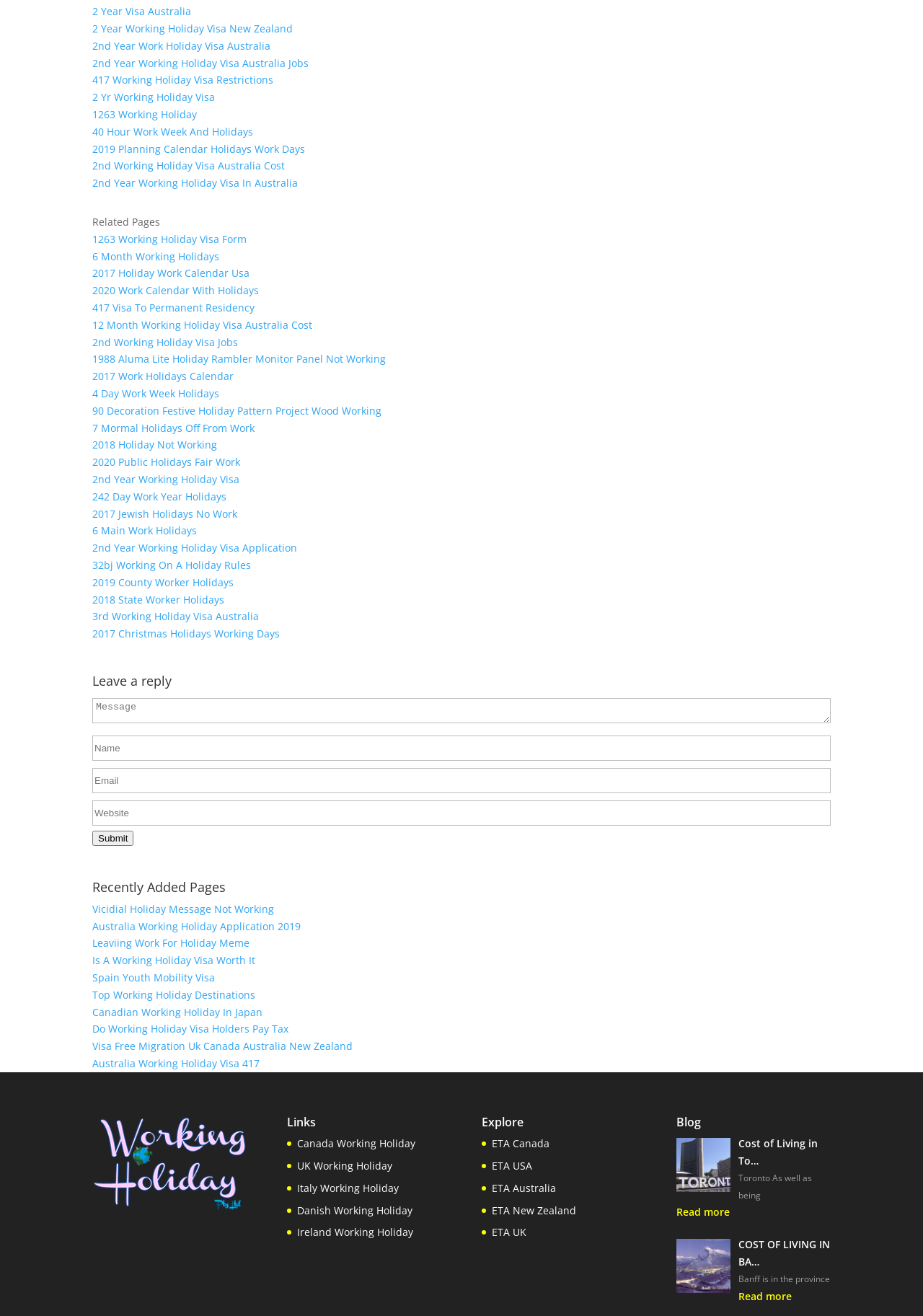Respond with a single word or phrase:
How many images are present on the webpage?

3